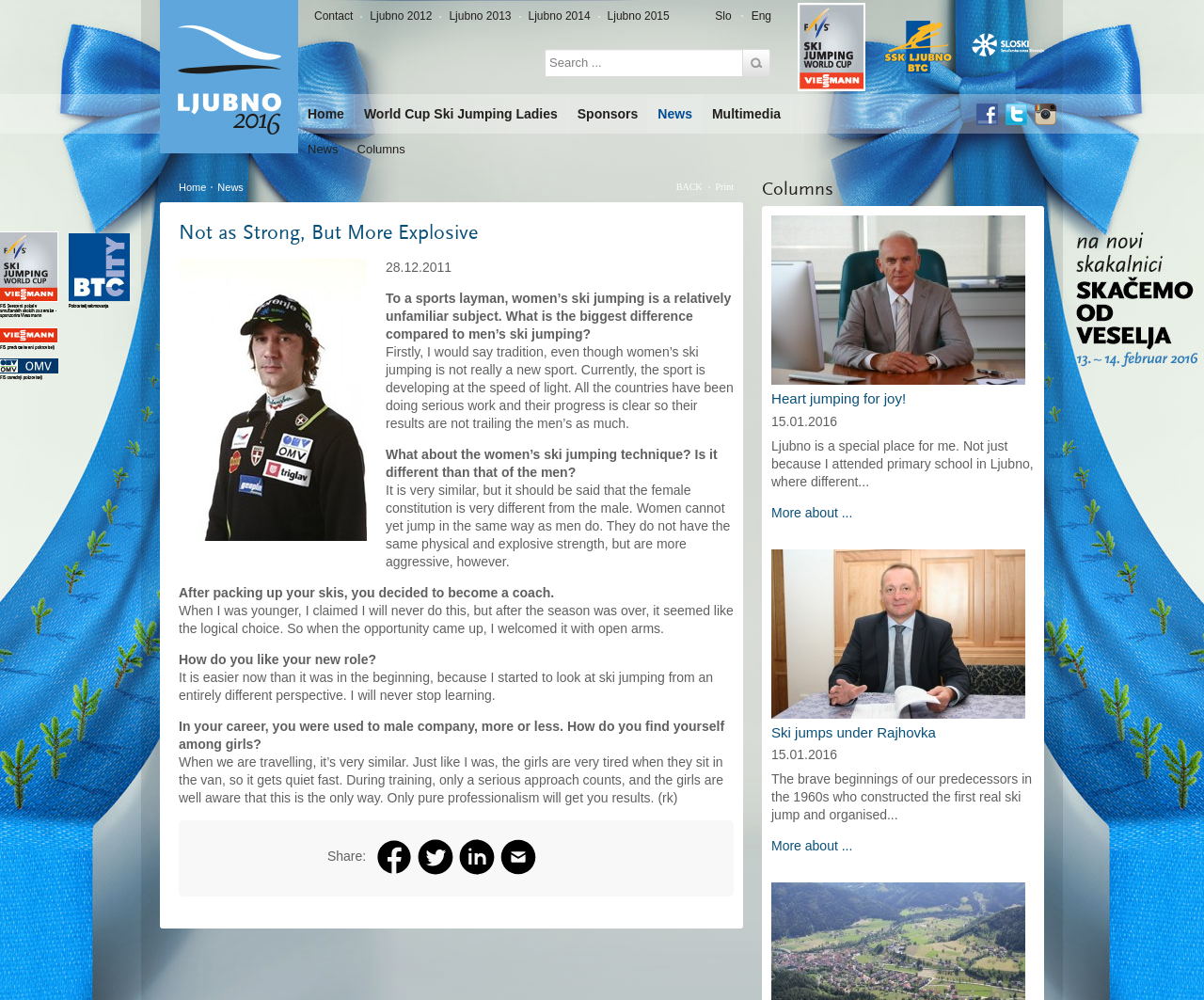Using the element description provided, determine the bounding box coordinates in the format (top-left x, top-left y, bottom-right x, bottom-right y). Ensure that all values are floating point numbers between 0 and 1. Element description: Adding outside photos to Journals

None